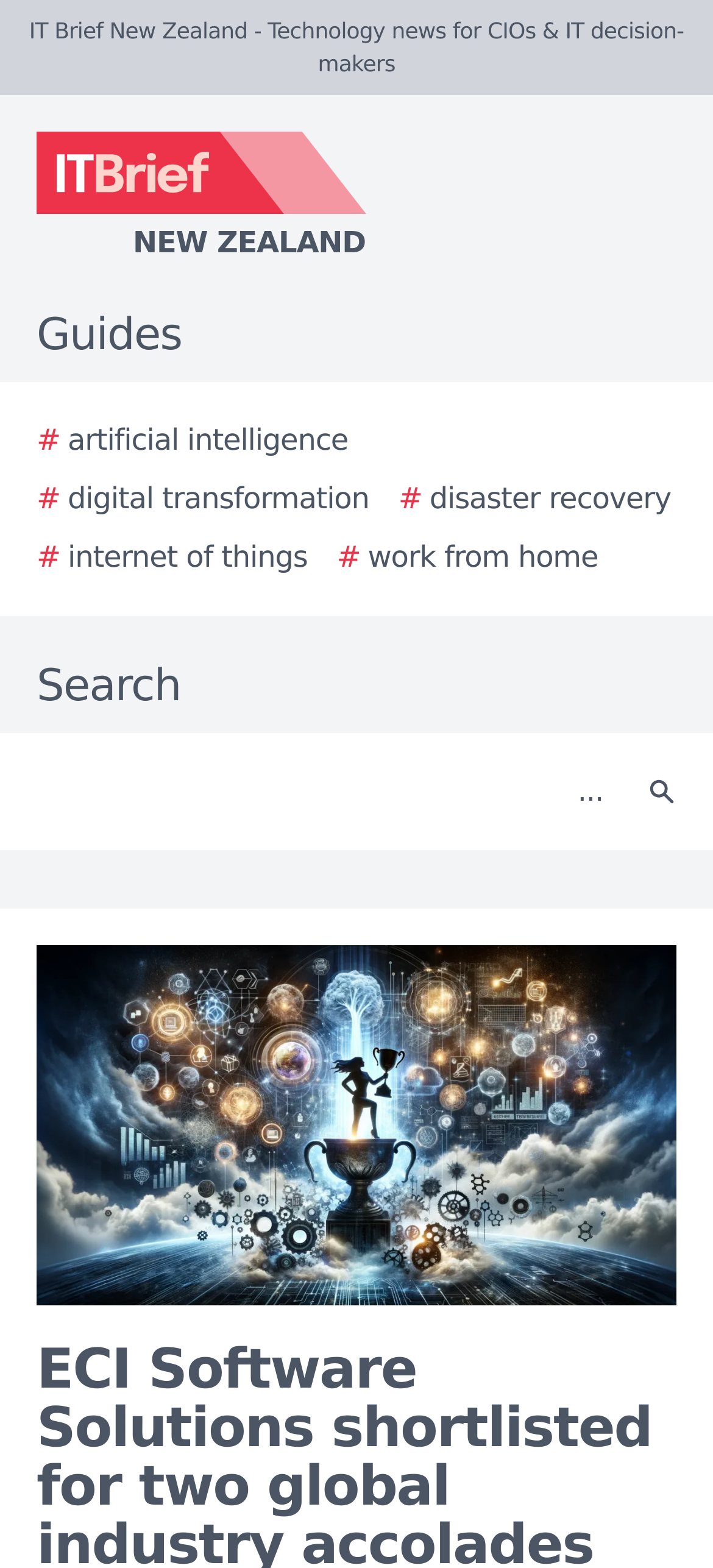Give a one-word or one-phrase response to the question:
How many images are there on the webpage?

3